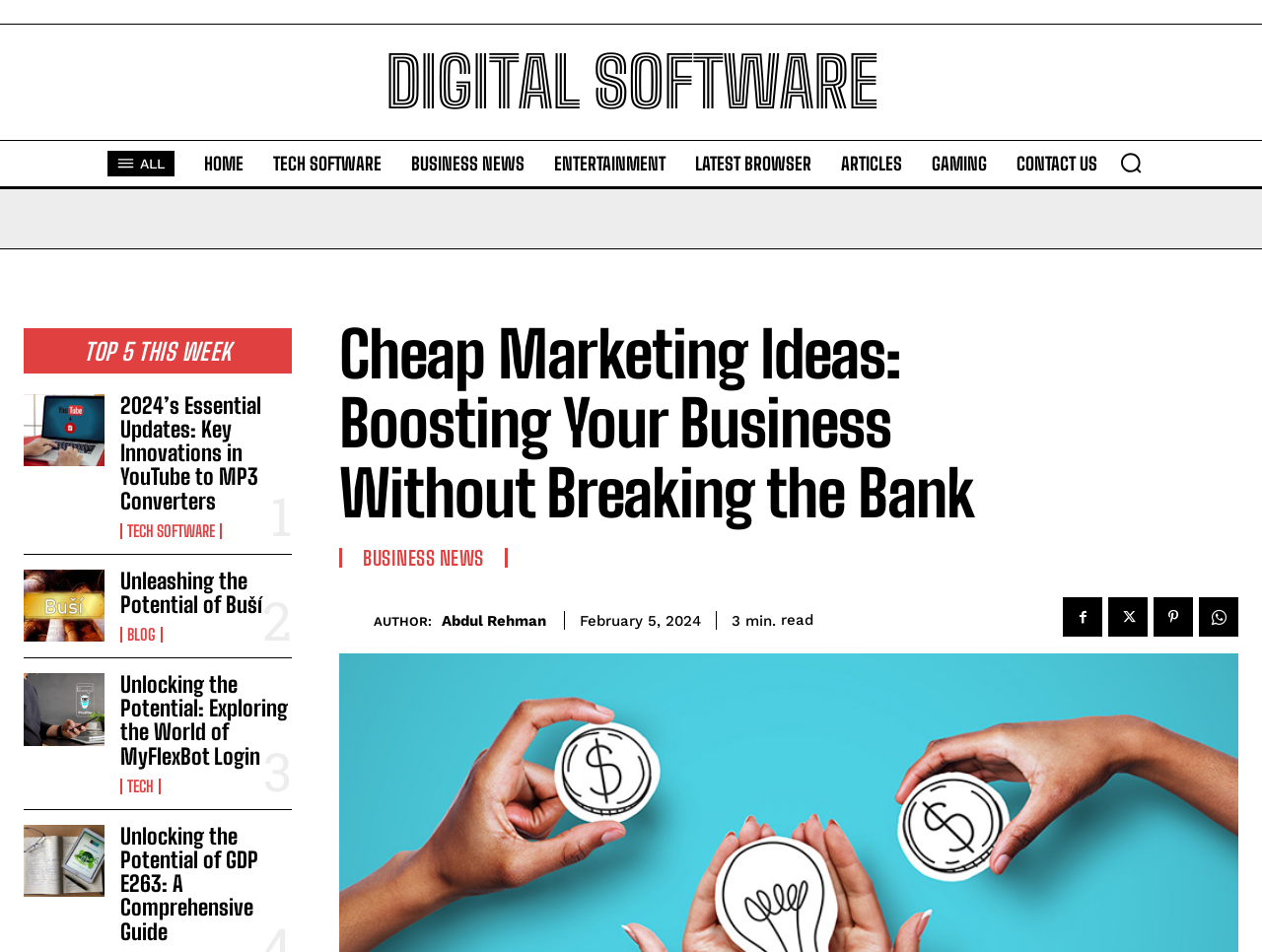Please locate the bounding box coordinates of the region I need to click to follow this instruction: "Contact us".

[0.798, 0.147, 0.877, 0.197]